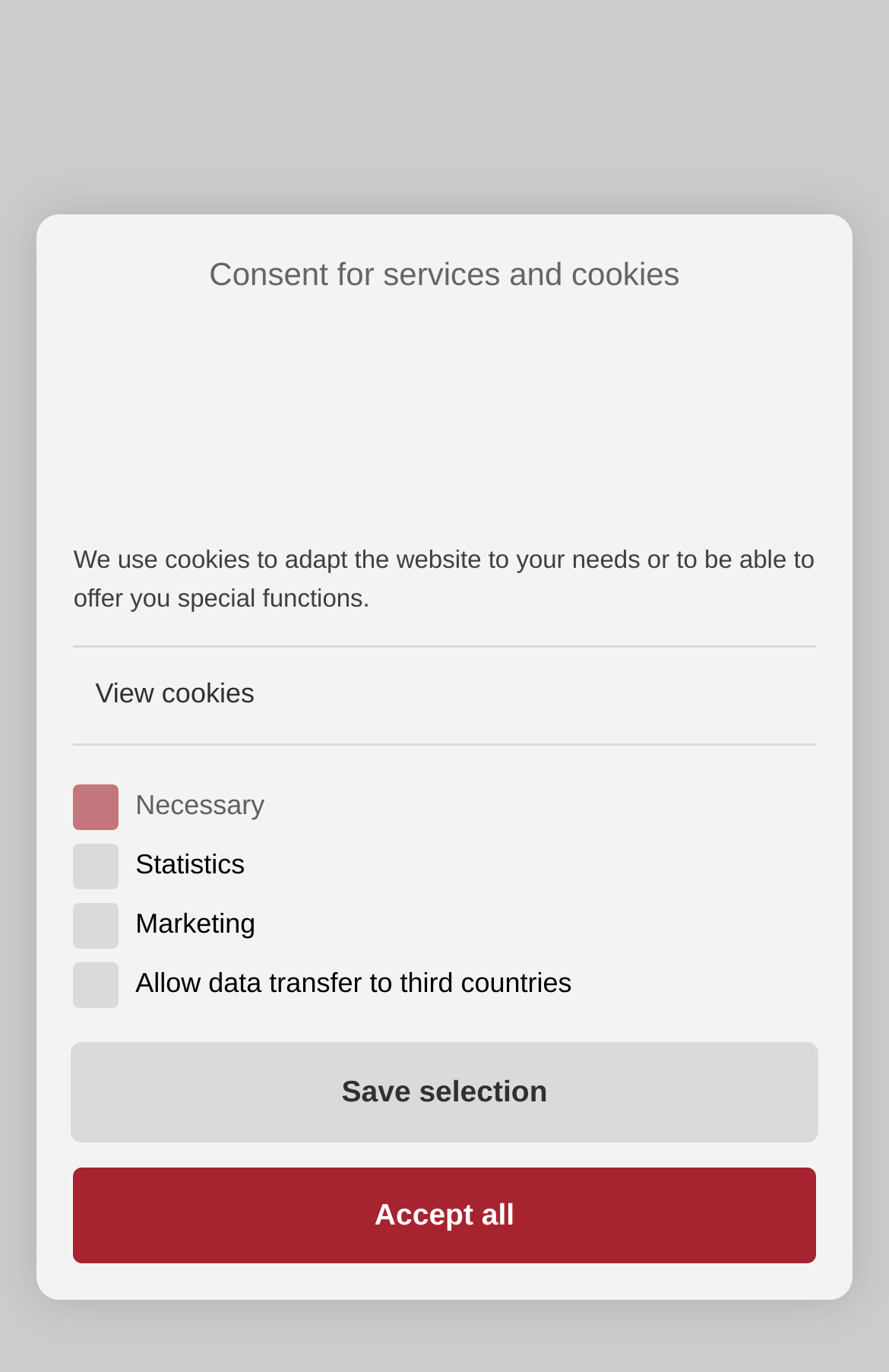Answer the question using only a single word or phrase: 
What is the alternative to customizing cookie preferences?

Accept all